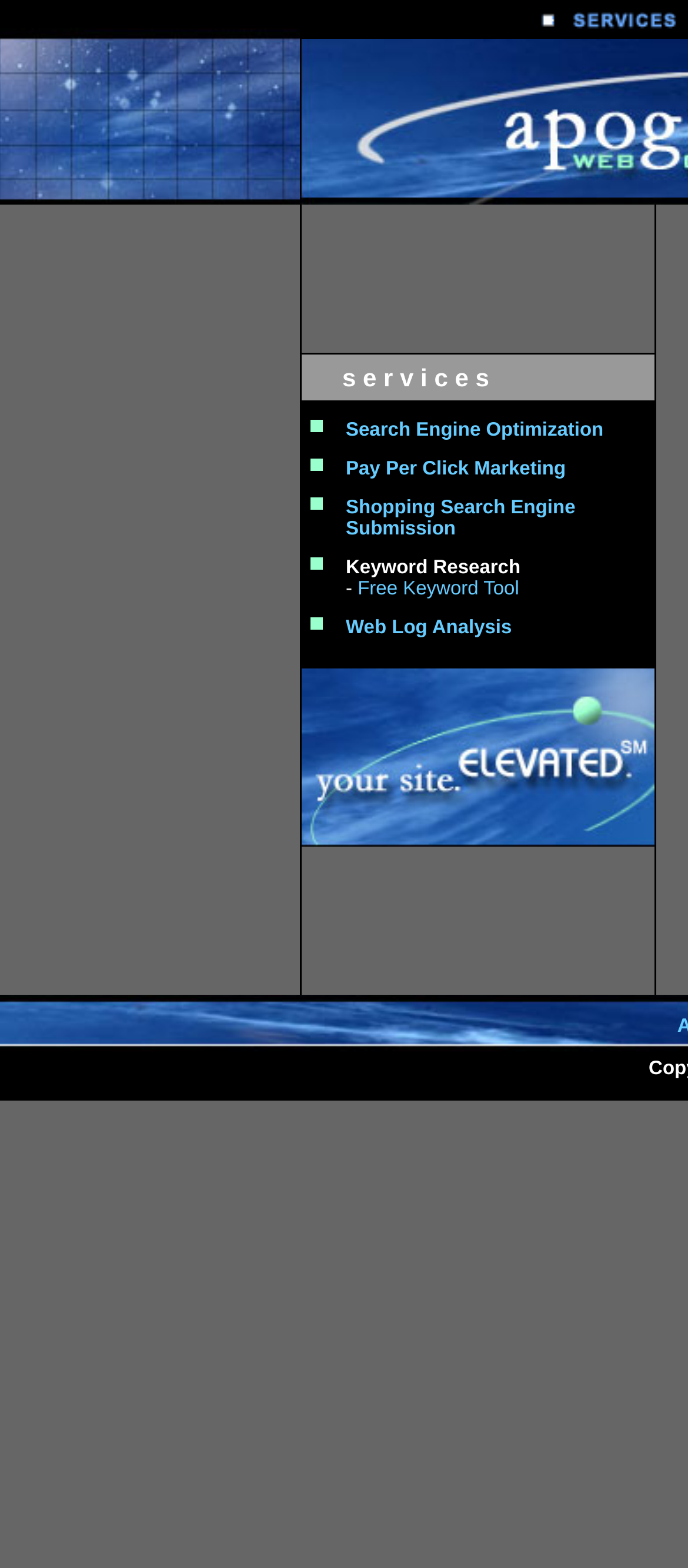What is the first service listed?
Provide a thorough and detailed answer to the question.

I looked at the table and found that the first service listed is Search Engine Optimization, which is a link.